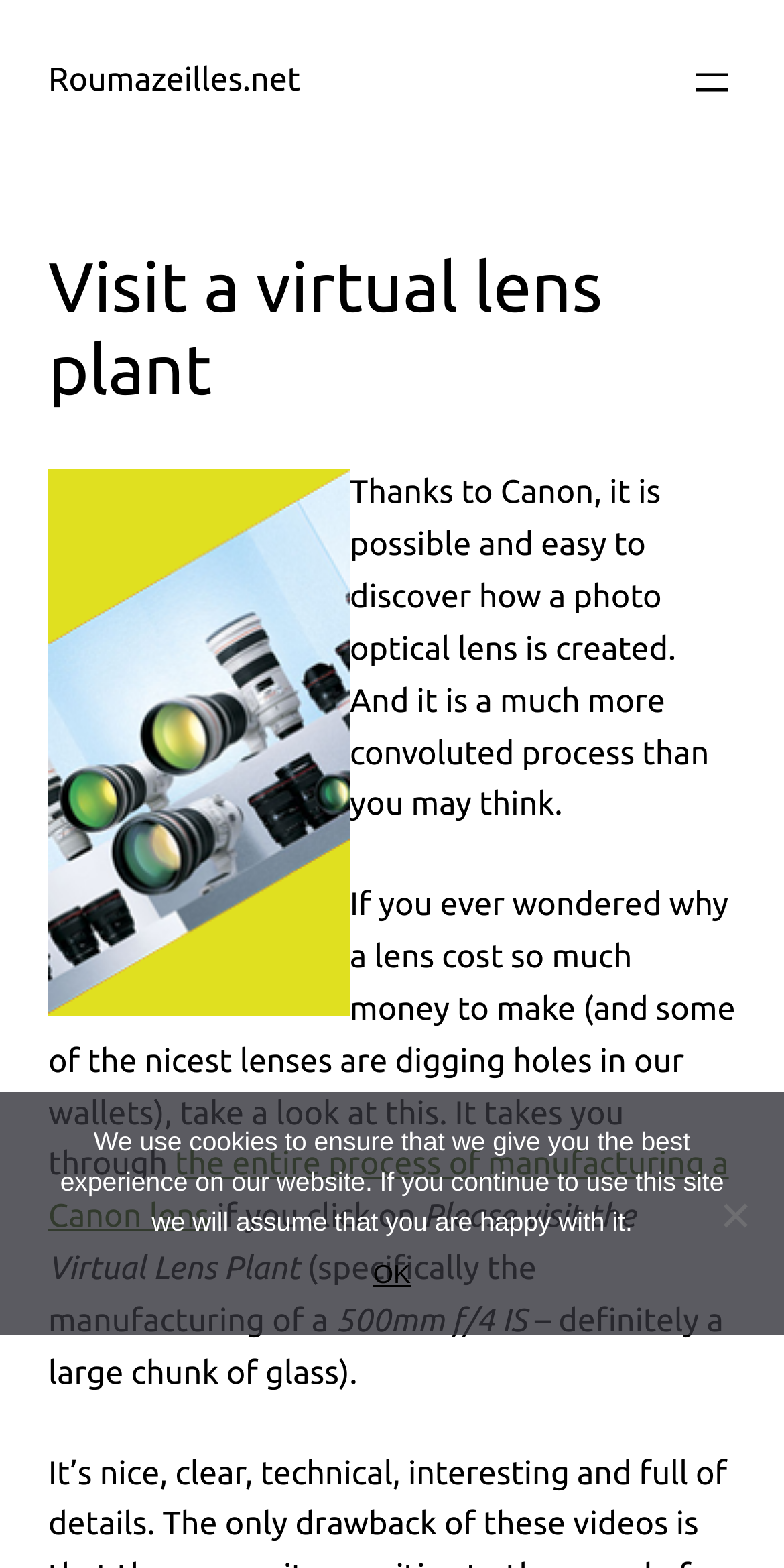What is the call to action on the webpage?
From the details in the image, answer the question comprehensively.

The webpage content explicitly states 'Please visit the Virtual Lens Plant' which is a clear call to action for the user.